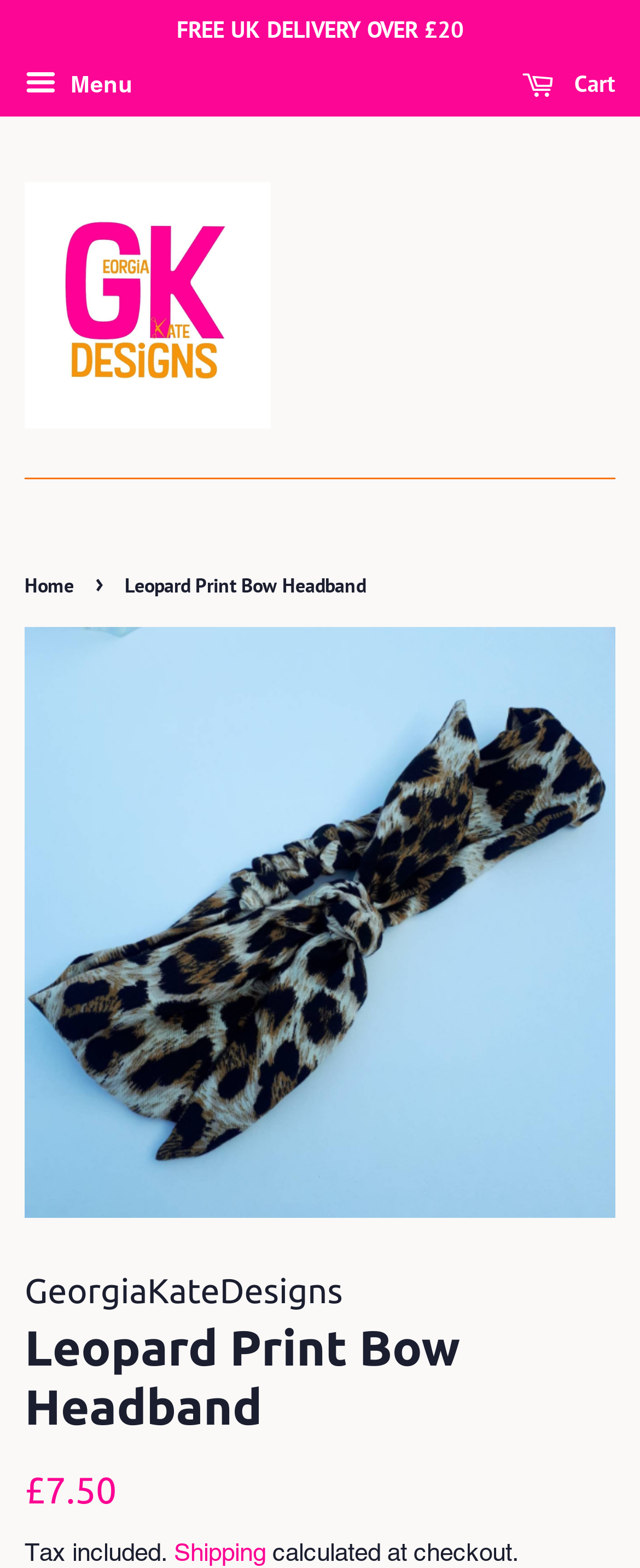Locate the bounding box coordinates of the UI element described by: "Cart 0". The bounding box coordinates should consist of four float numbers between 0 and 1, i.e., [left, top, right, bottom].

[0.815, 0.037, 0.962, 0.072]